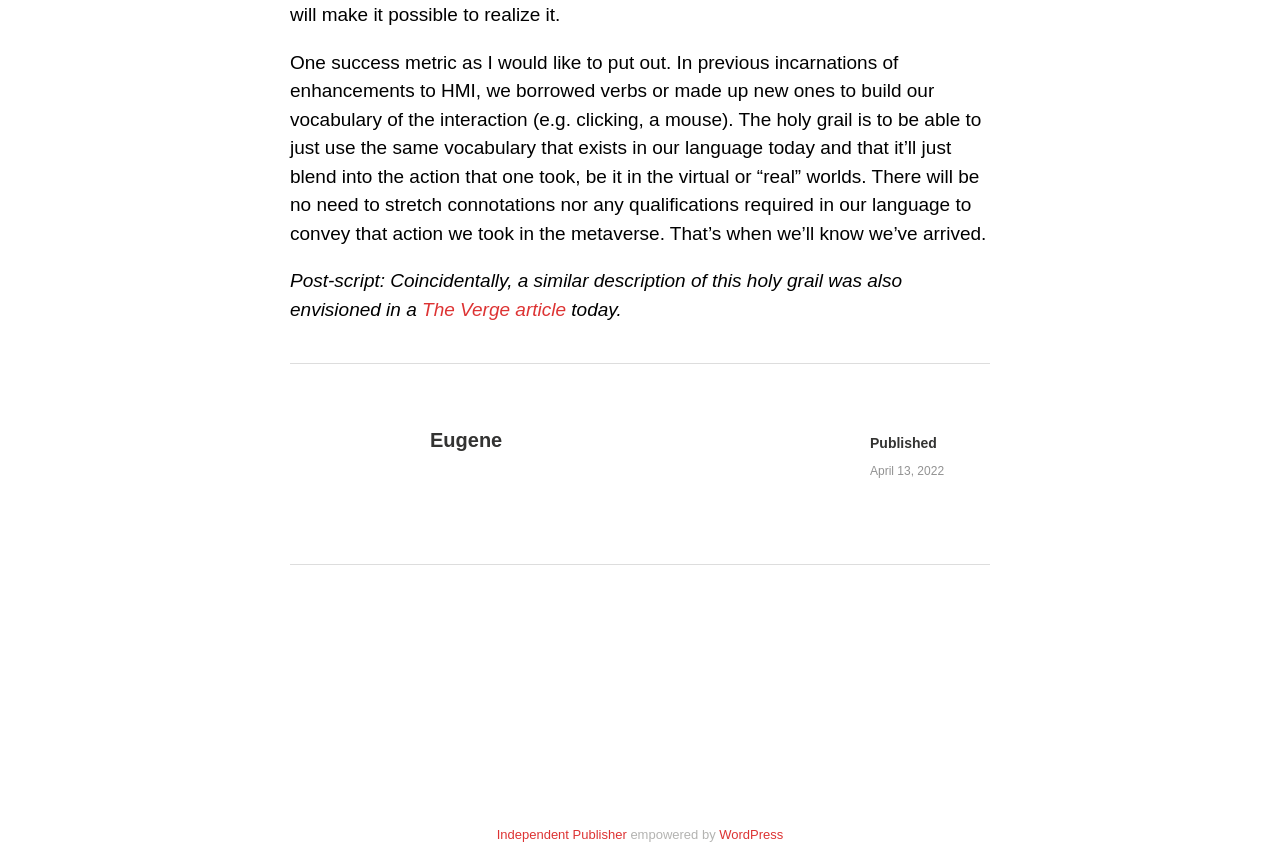Respond with a single word or phrase to the following question: What is the relation between the article and The Verge?

Similar description